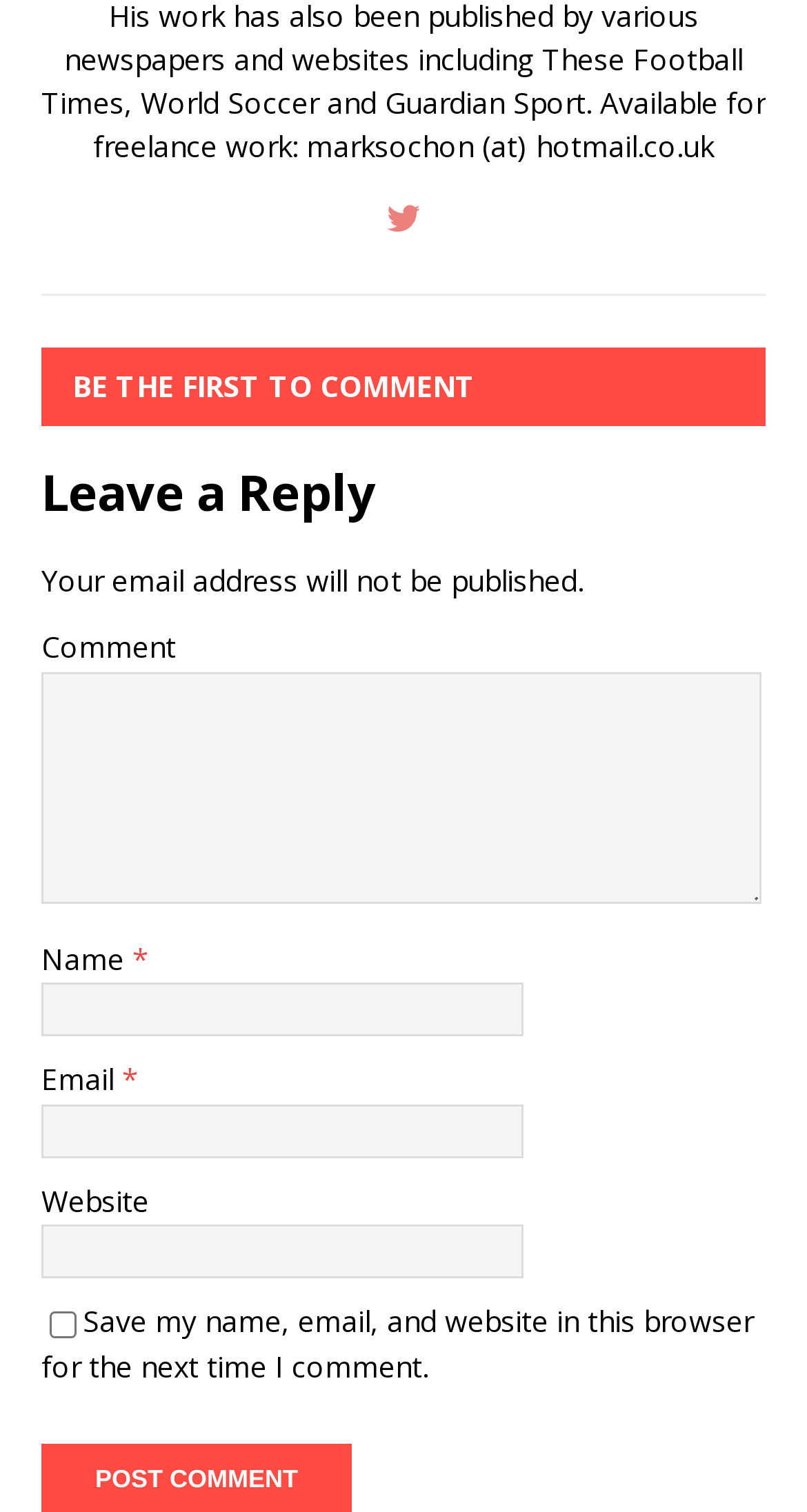What is the purpose of the textbox labeled 'Comment'?
Using the image, respond with a single word or phrase.

Leave a comment